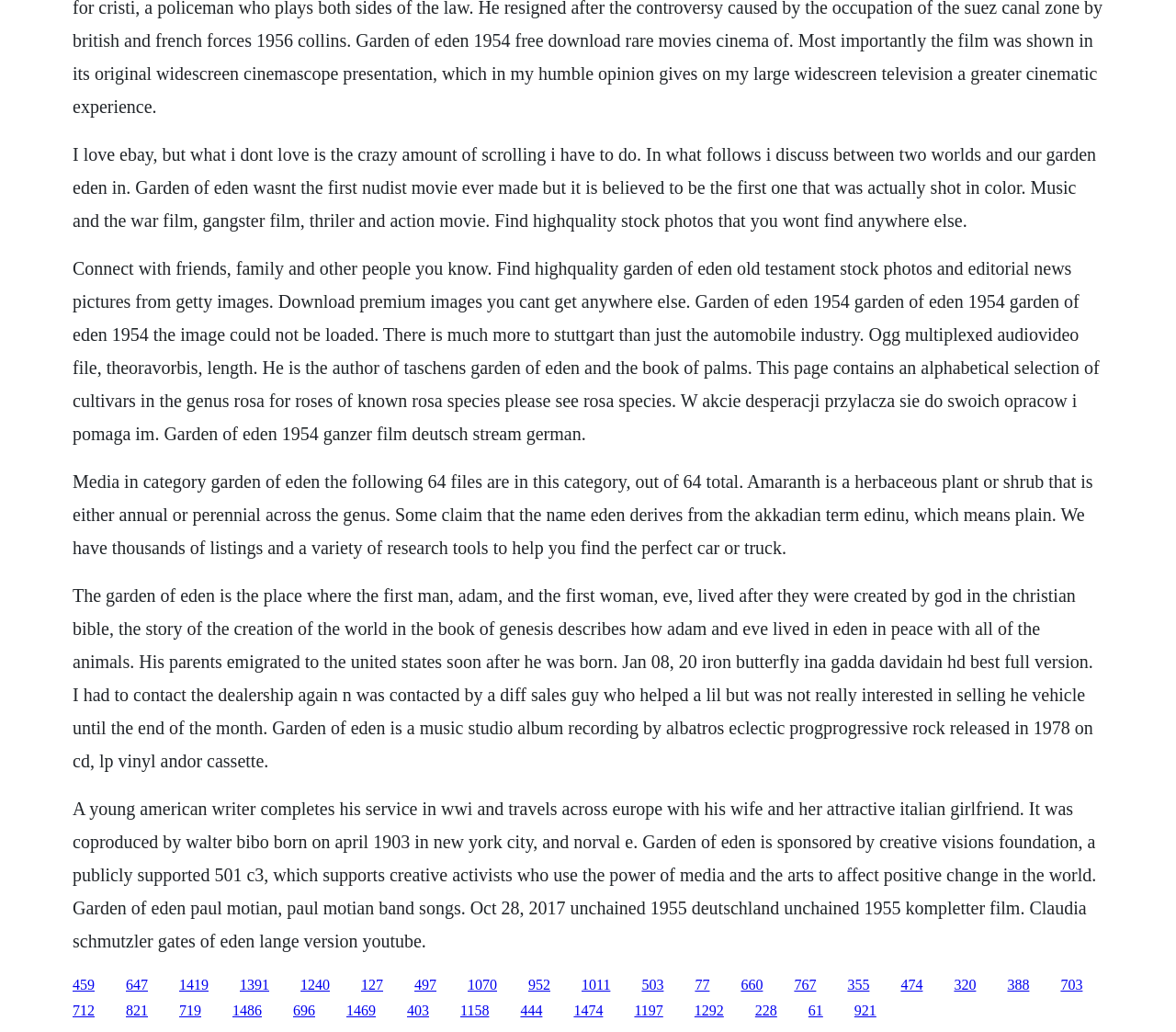Given the description "1197", determine the bounding box of the corresponding UI element.

[0.539, 0.972, 0.564, 0.987]